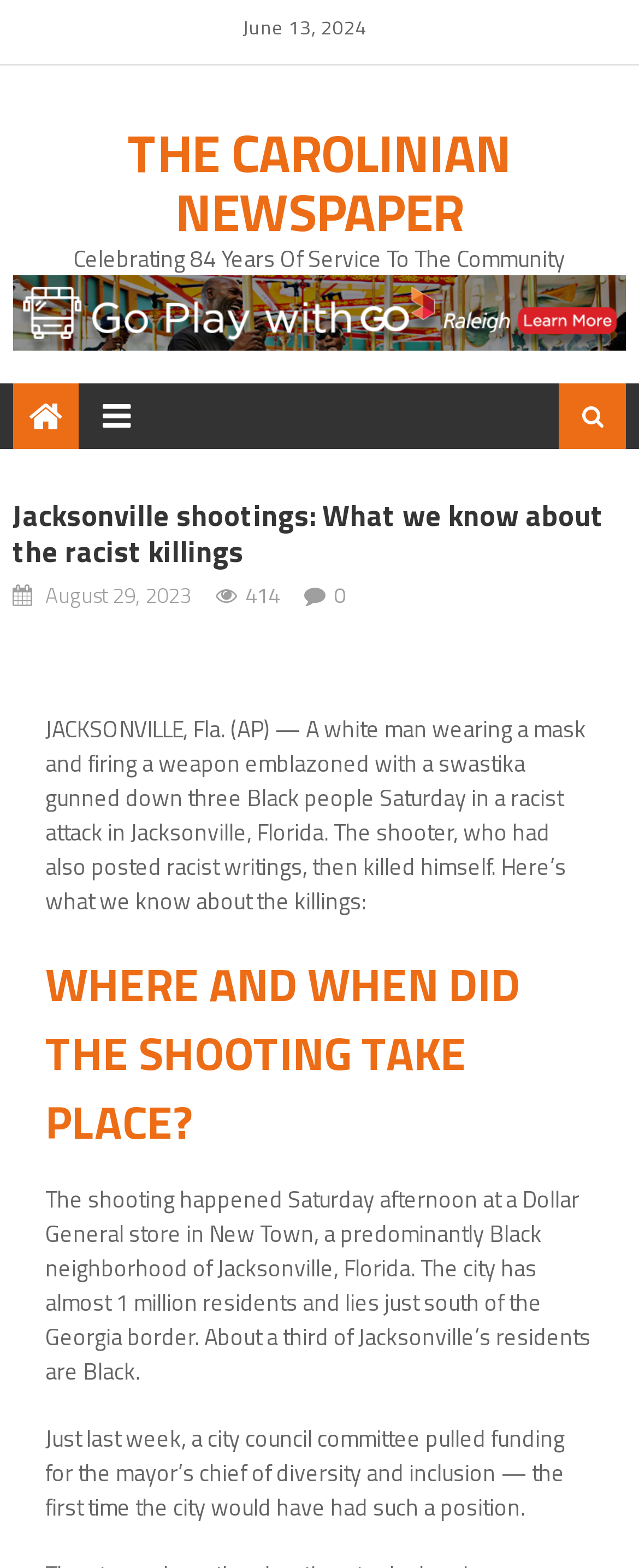What was the shooter wearing?
Give a single word or phrase as your answer by examining the image.

a mask